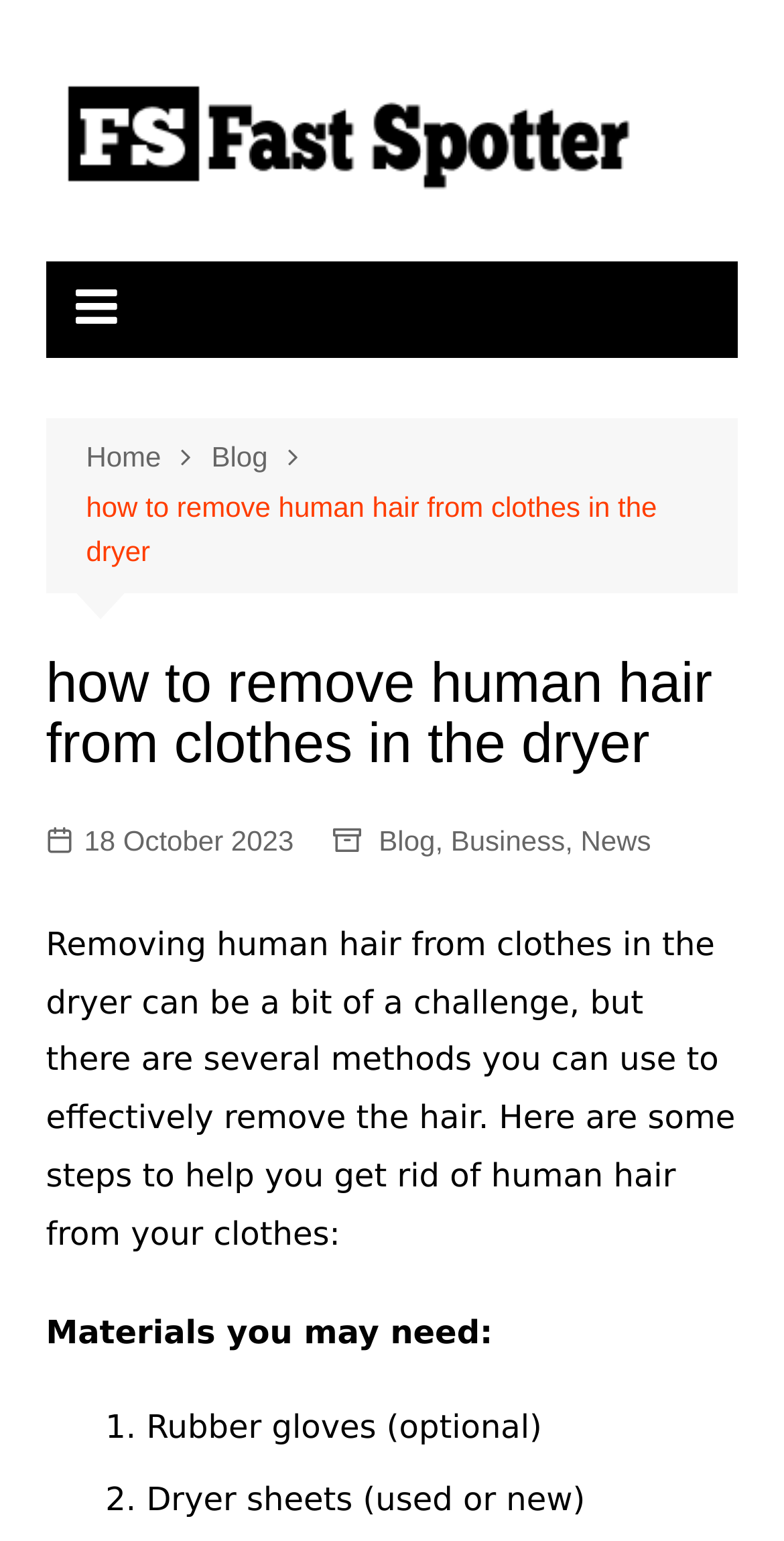Identify the bounding box coordinates of the region that needs to be clicked to carry out this instruction: "Click the 'Fast Spotter' link". Provide these coordinates as four float numbers ranging from 0 to 1, i.e., [left, top, right, bottom].

[0.058, 0.02, 0.828, 0.15]